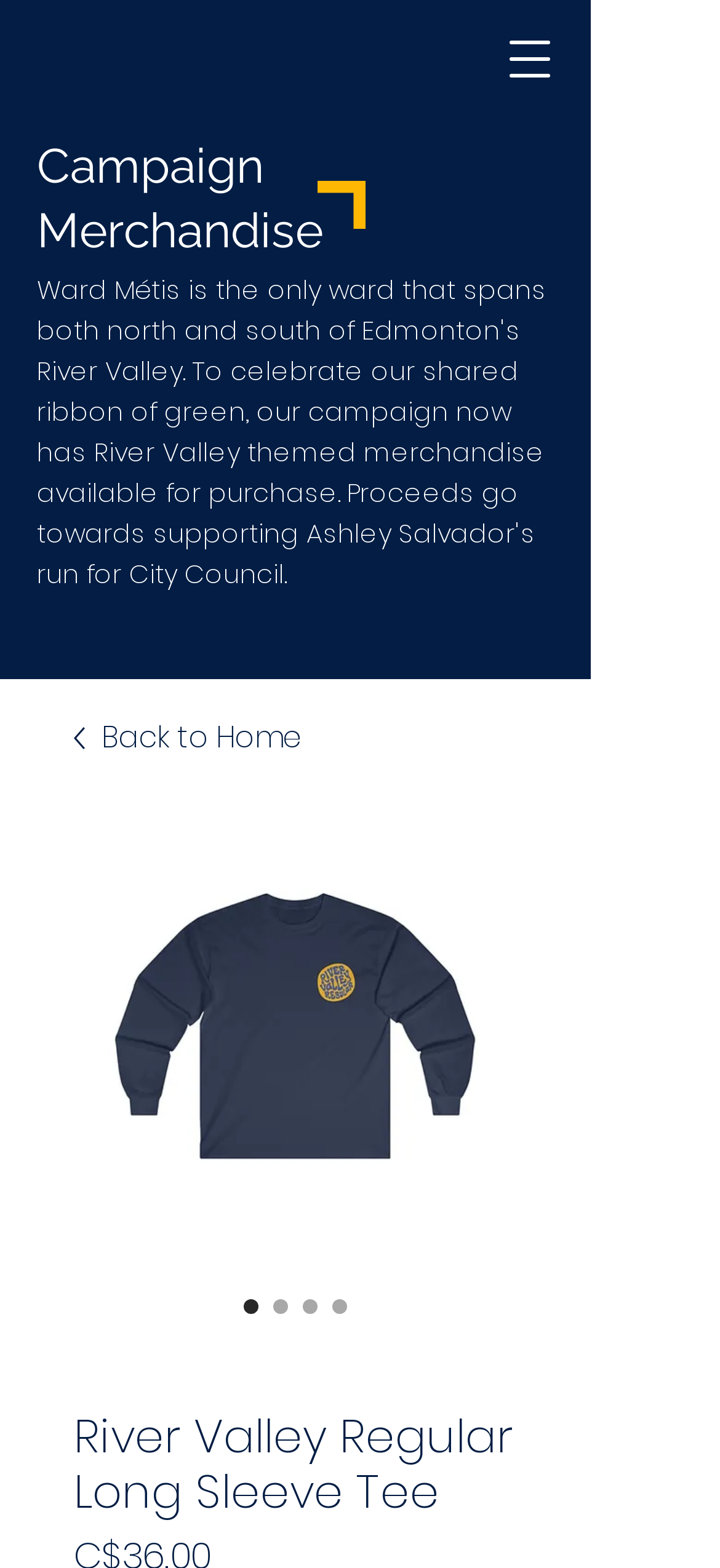Based on the description "Back to Home", find the bounding box of the specified UI element.

[0.103, 0.457, 0.718, 0.485]